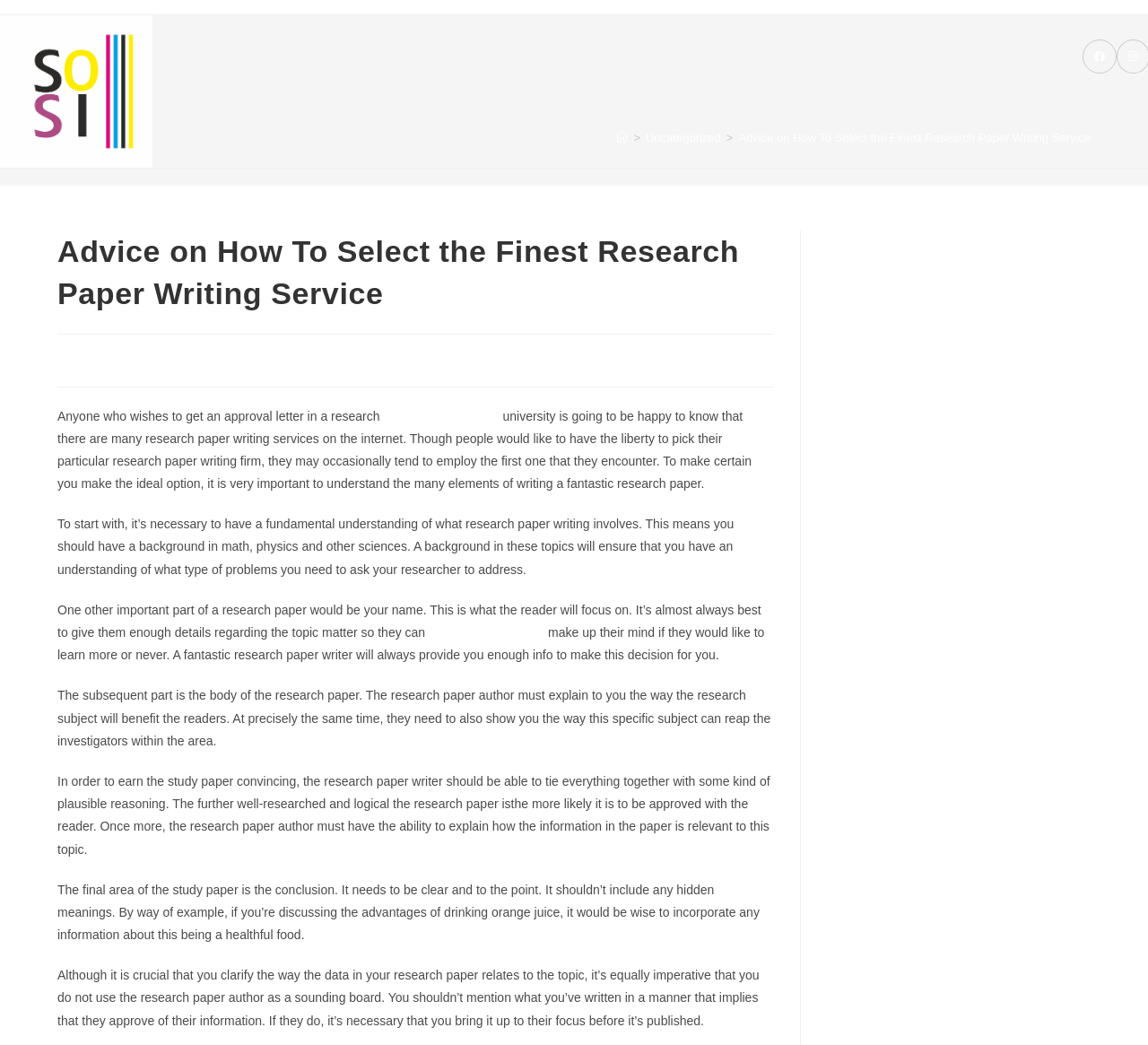Locate the bounding box coordinates of the element that needs to be clicked to carry out the instruction: "Read the article by 'guest guest'". The coordinates should be given as four float numbers ranging from 0 to 1, i.e., [left, top, right, bottom].

[0.07, 0.335, 0.129, 0.349]